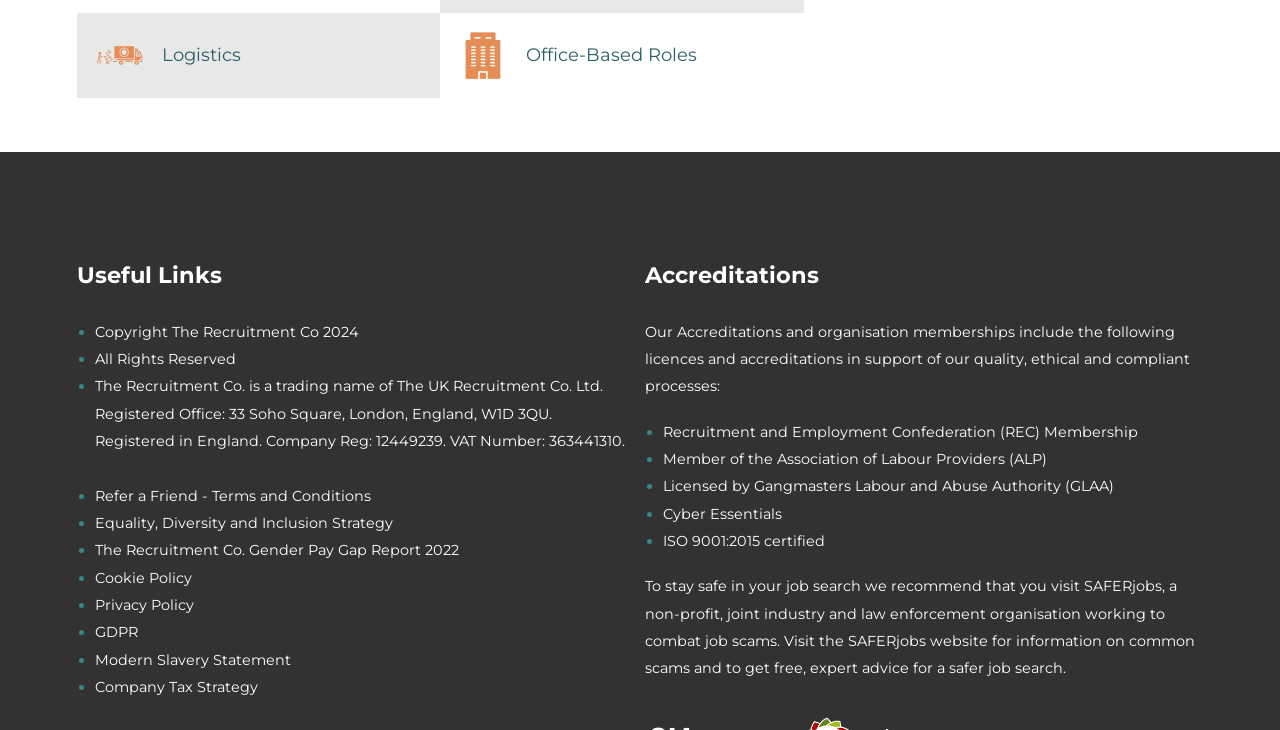Determine the bounding box coordinates of the element's region needed to click to follow the instruction: "Learn about 'Accreditations'". Provide these coordinates as four float numbers between 0 and 1, formatted as [left, top, right, bottom].

[0.504, 0.356, 0.94, 0.399]